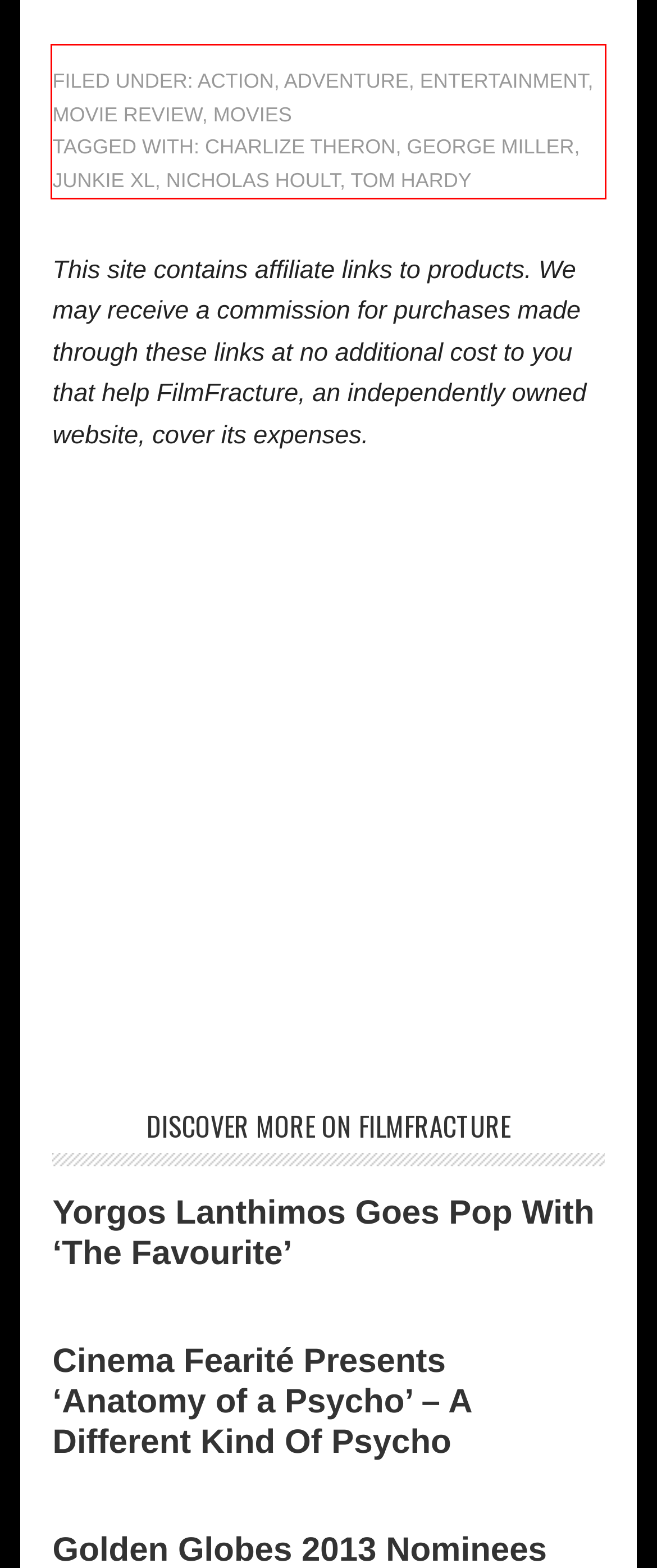From the screenshot of the webpage, locate the red bounding box and extract the text contained within that area.

FILED UNDER: ACTION, ADVENTURE, ENTERTAINMENT, MOVIE REVIEW, MOVIES TAGGED WITH: CHARLIZE THERON, GEORGE MILLER, JUNKIE XL, NICHOLAS HOULT, TOM HARDY